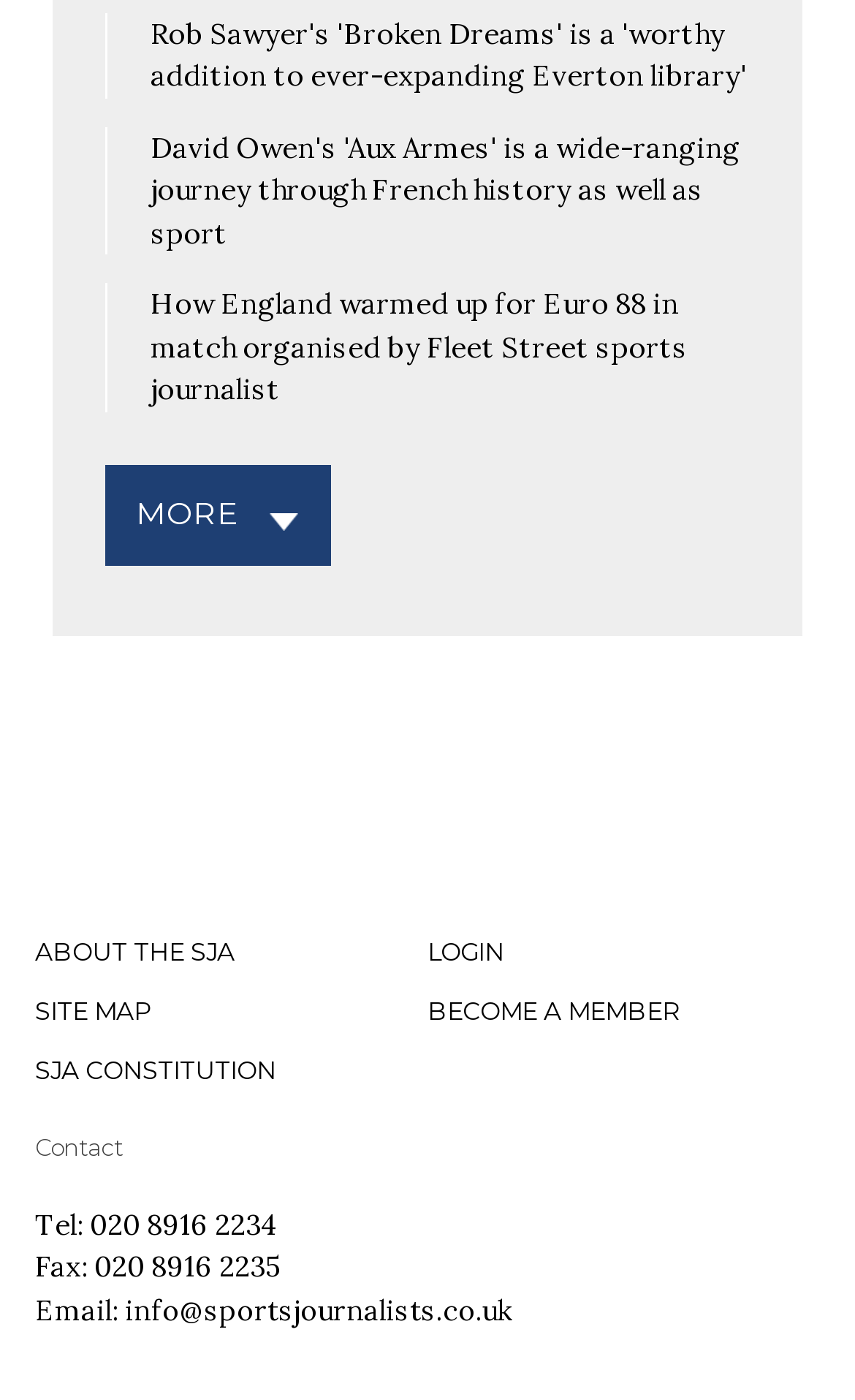Pinpoint the bounding box coordinates of the area that must be clicked to complete this instruction: "Contact the SJA".

[0.041, 0.808, 0.959, 0.833]